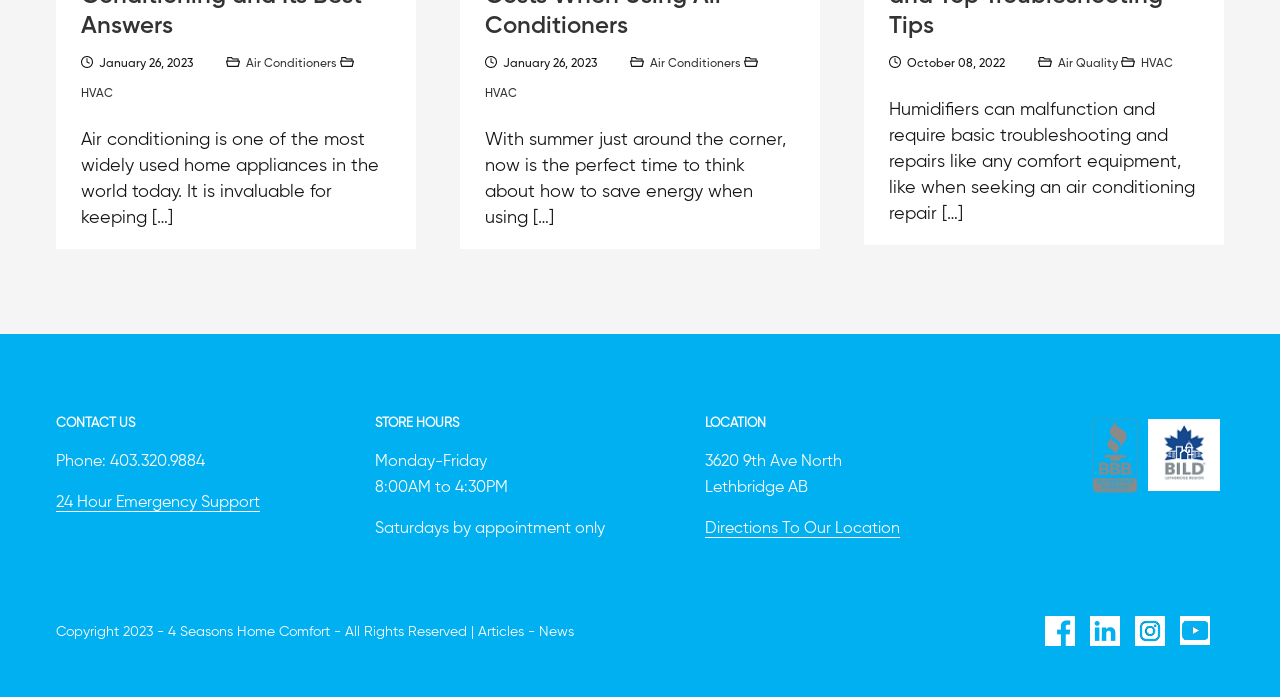Determine the bounding box coordinates of the clickable element to achieve the following action: 'Click on Air Conditioners'. Provide the coordinates as four float values between 0 and 1, formatted as [left, top, right, bottom].

[0.192, 0.083, 0.263, 0.1]